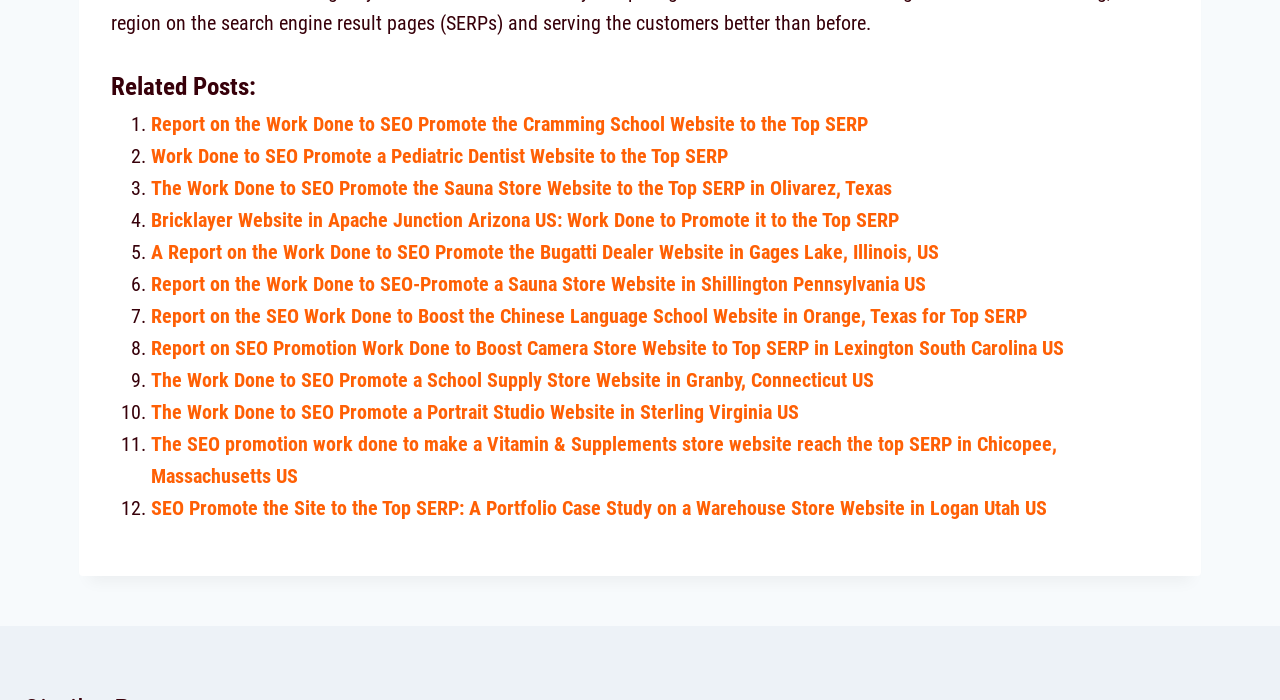Specify the bounding box coordinates of the element's area that should be clicked to execute the given instruction: "Check the report on promoting a sauna store website in Olivarez, Texas". The coordinates should be four float numbers between 0 and 1, i.e., [left, top, right, bottom].

[0.118, 0.252, 0.697, 0.286]